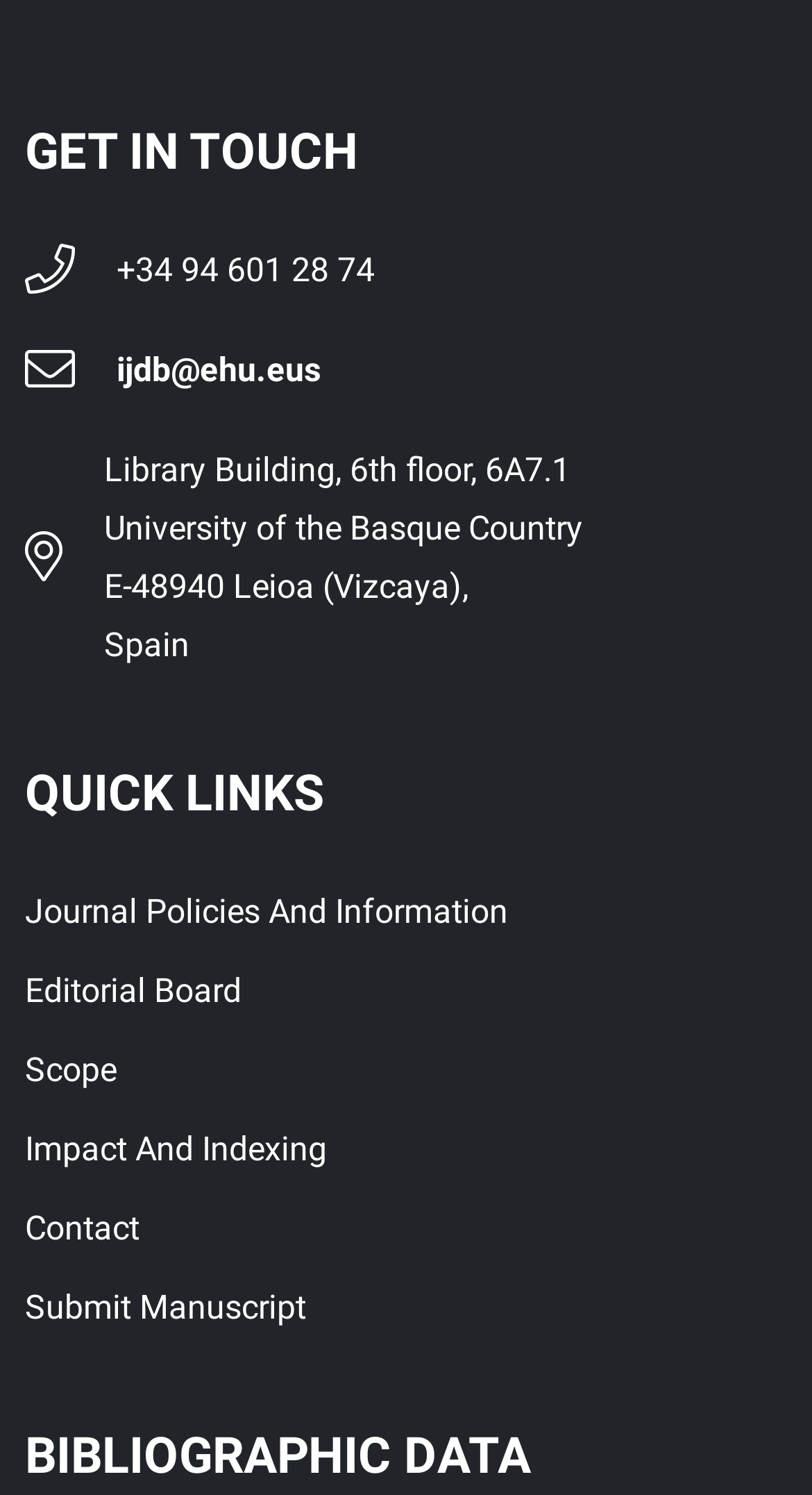Give a one-word or phrase response to the following question: What is the last bibliographic data section?

BIBLIOGRAPHIC DATA